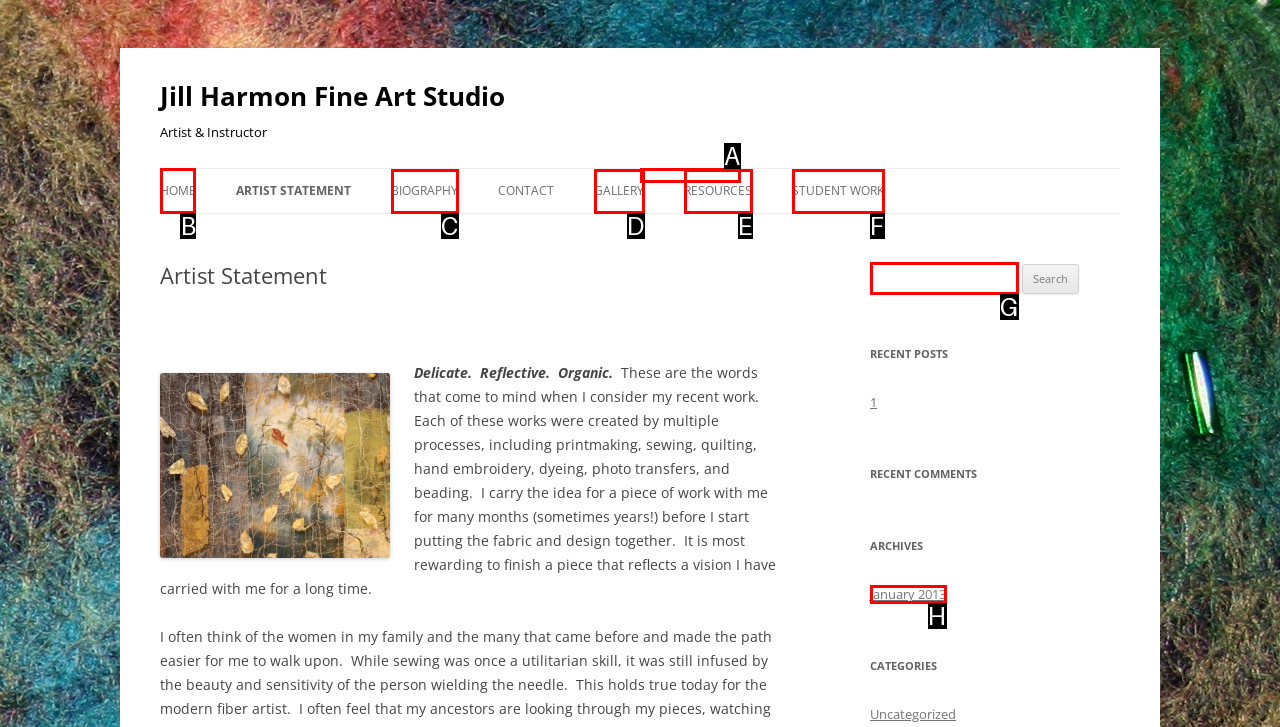Determine the letter of the element you should click to carry out the task: Click on HOME
Answer with the letter from the given choices.

B